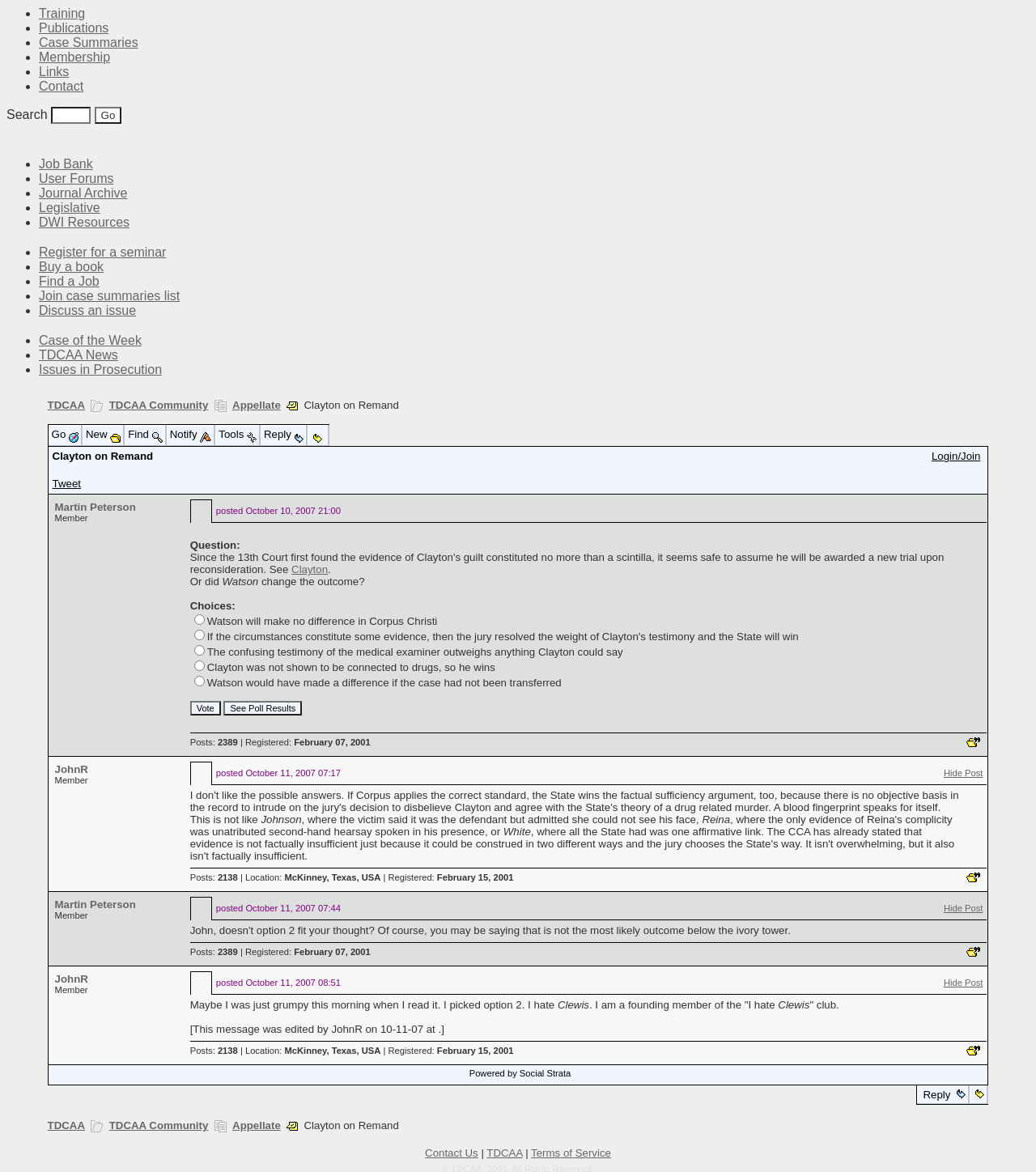Please find the bounding box coordinates of the element that you should click to achieve the following instruction: "Search for something". The coordinates should be presented as four float numbers between 0 and 1: [left, top, right, bottom].

[0.049, 0.091, 0.088, 0.106]